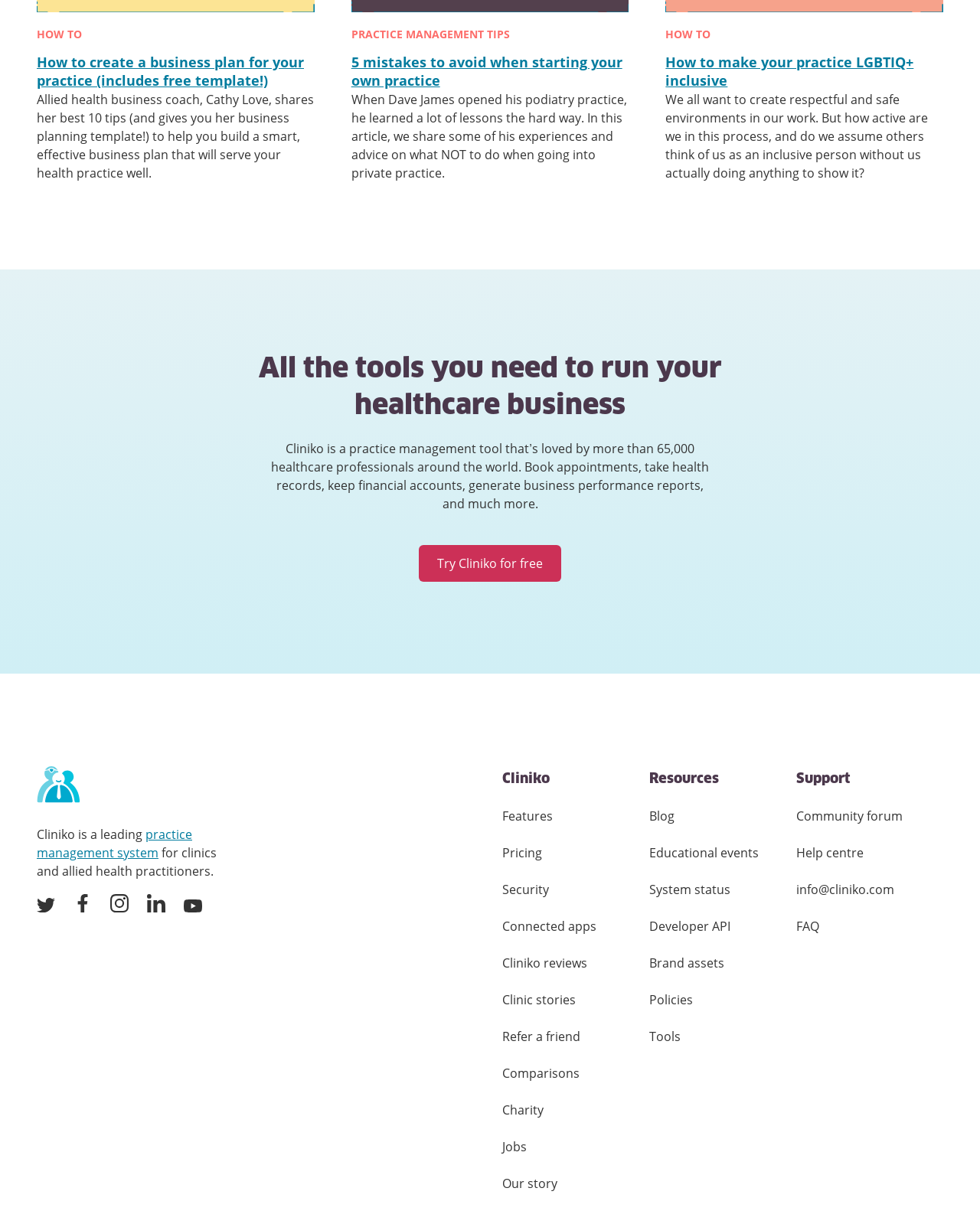What is the purpose of the article 'How to create a business plan for your practice'?
Please use the image to provide an in-depth answer to the question.

The purpose of the article 'How to create a business plan for your practice' is inferred from the heading and the StaticText that describes the article, which mentions Cathy Love sharing her best 10 tips and a business planning template to help build a smart, effective business plan.